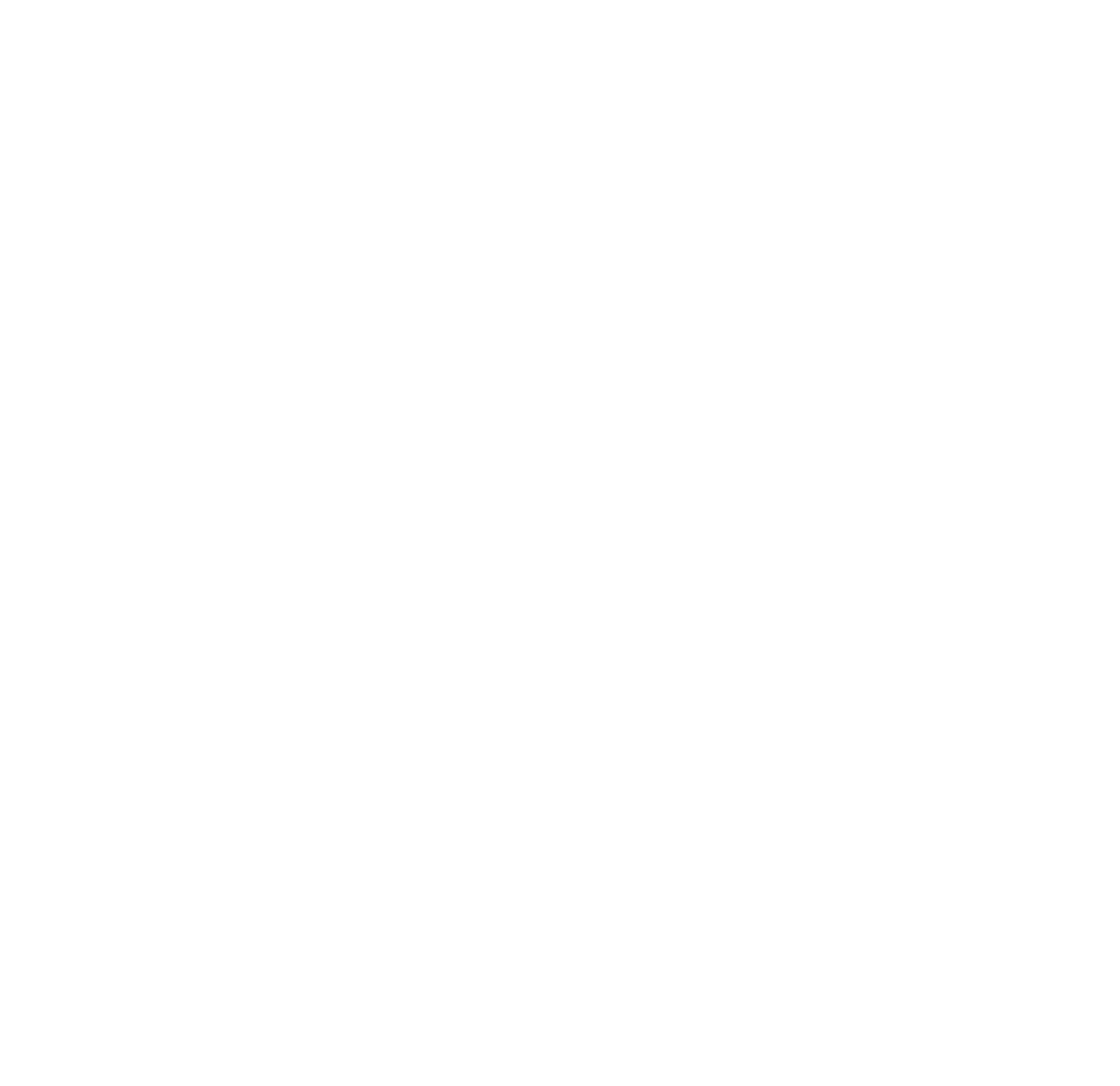What is the mission of Medix Transportation?
Based on the image, give a concise answer in the form of a single word or short phrase.

Make healthcare journeys comfortable